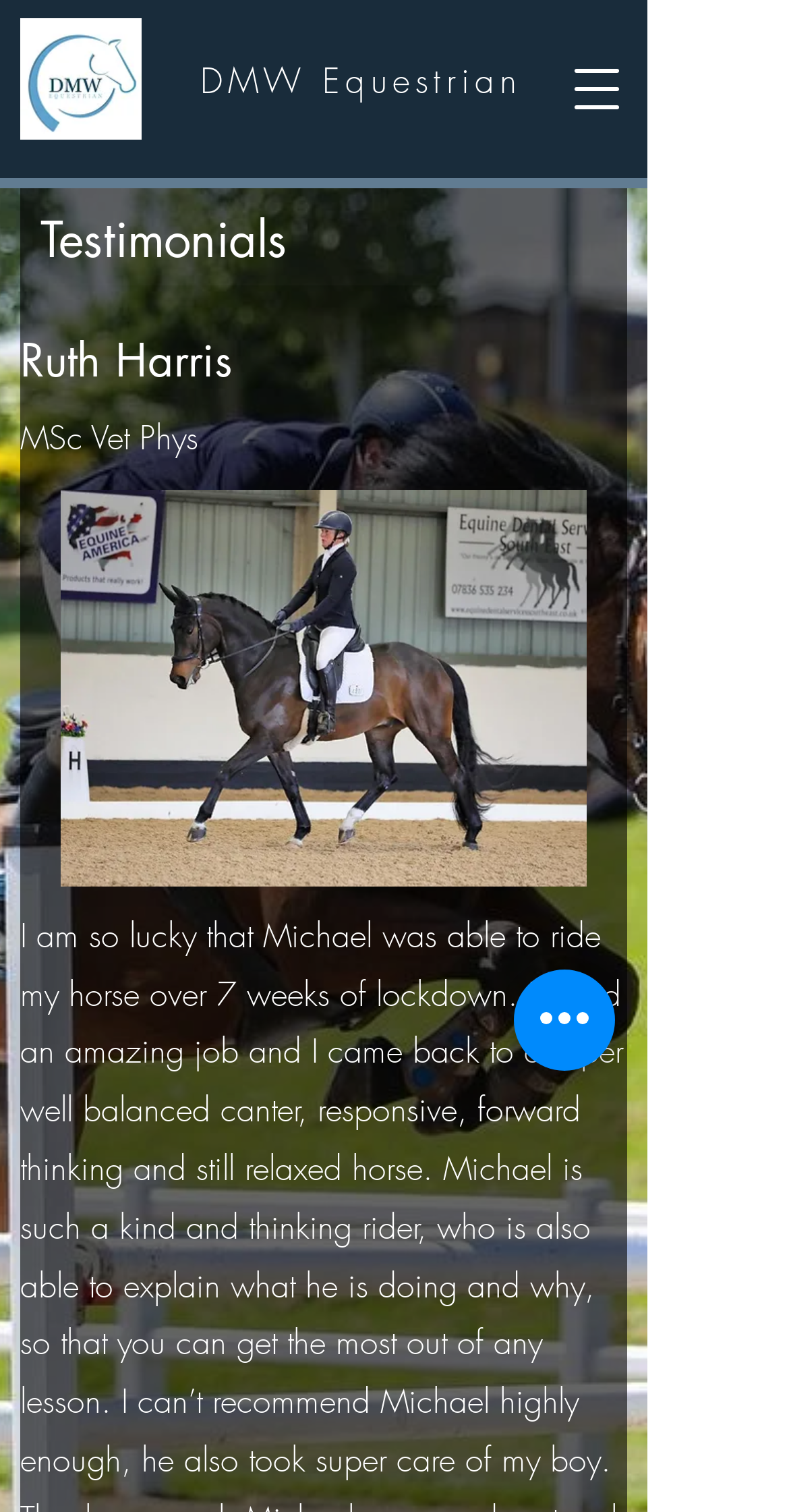Respond to the following question with a brief word or phrase:
How many images are on the webpage?

3